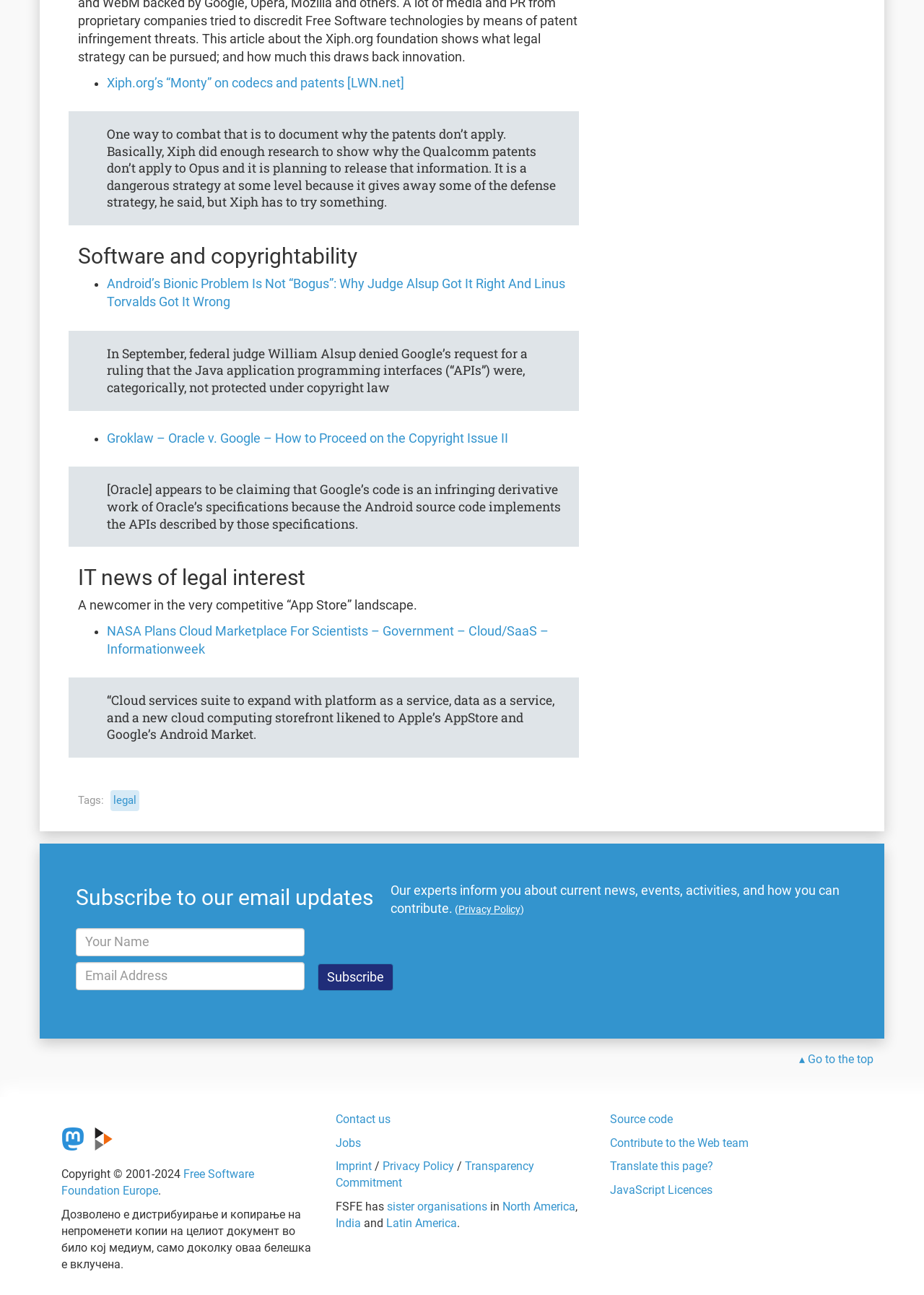Could you provide the bounding box coordinates for the portion of the screen to click to complete this instruction: "Visit the Mastodon page"?

[0.066, 0.871, 0.091, 0.888]